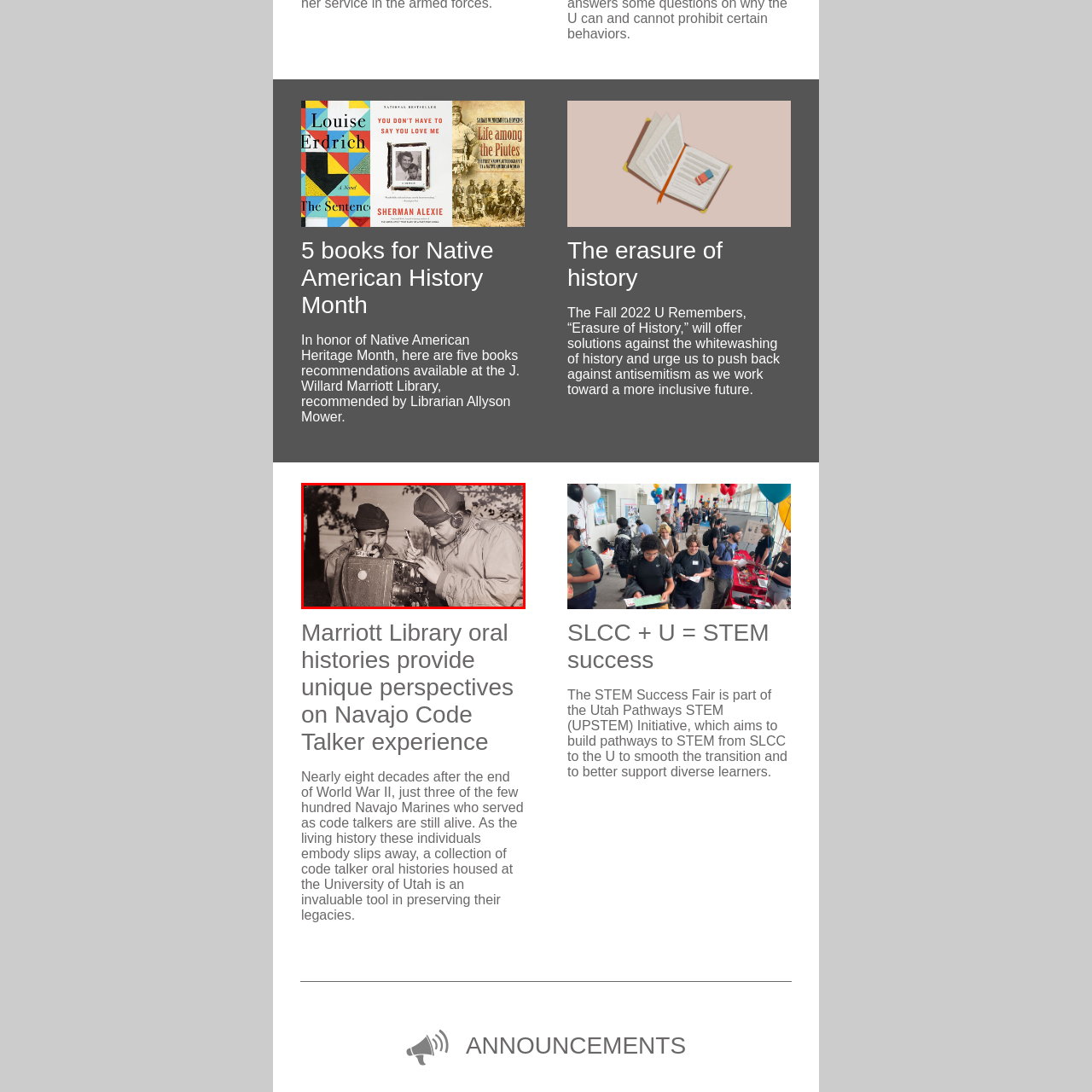Where is the scene set? Look at the image outlined by the red bounding box and provide a succinct answer in one word or a brief phrase.

Outdoors